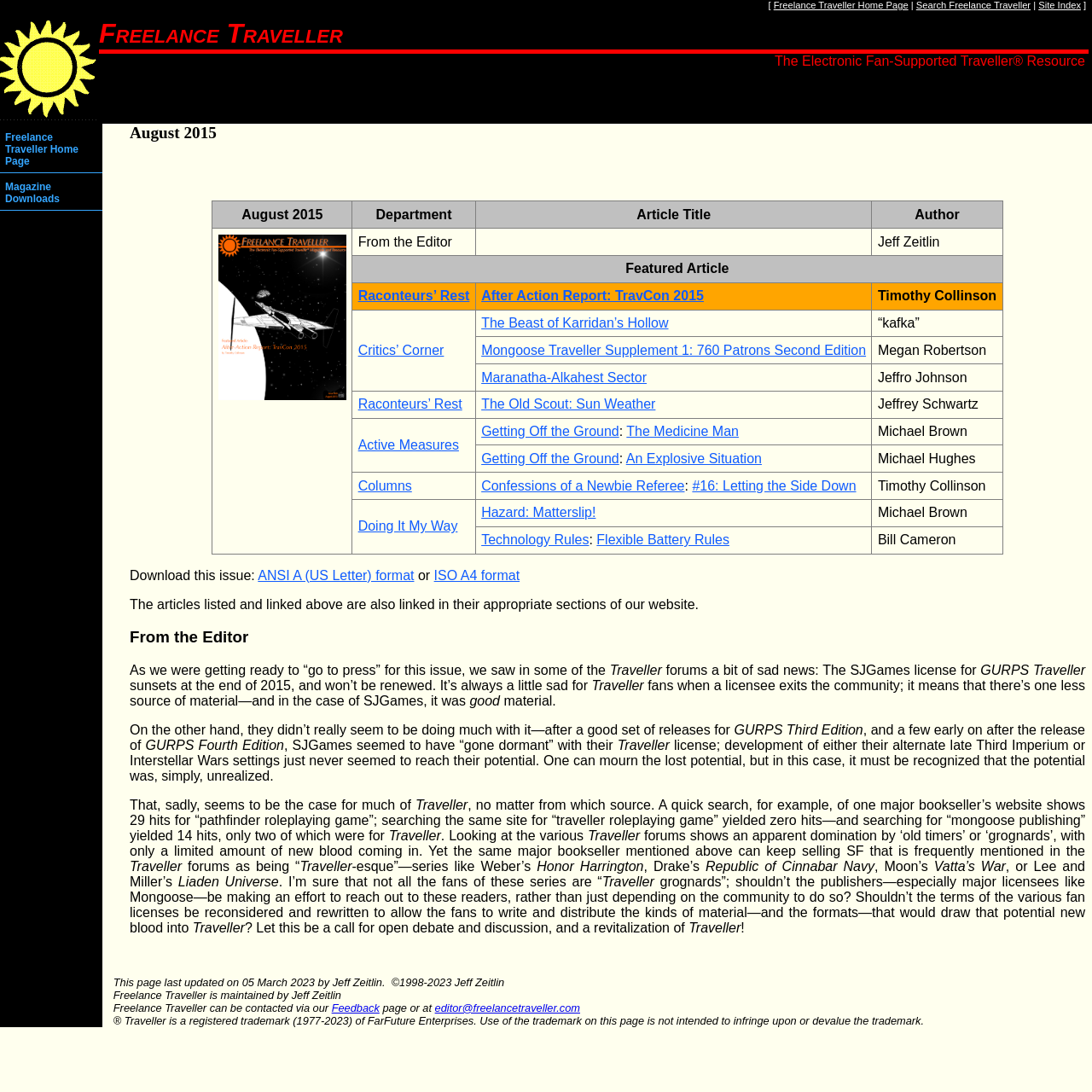Locate the bounding box coordinates of the element that should be clicked to fulfill the instruction: "Search Freelance Traveller".

[0.839, 0.0, 0.944, 0.009]